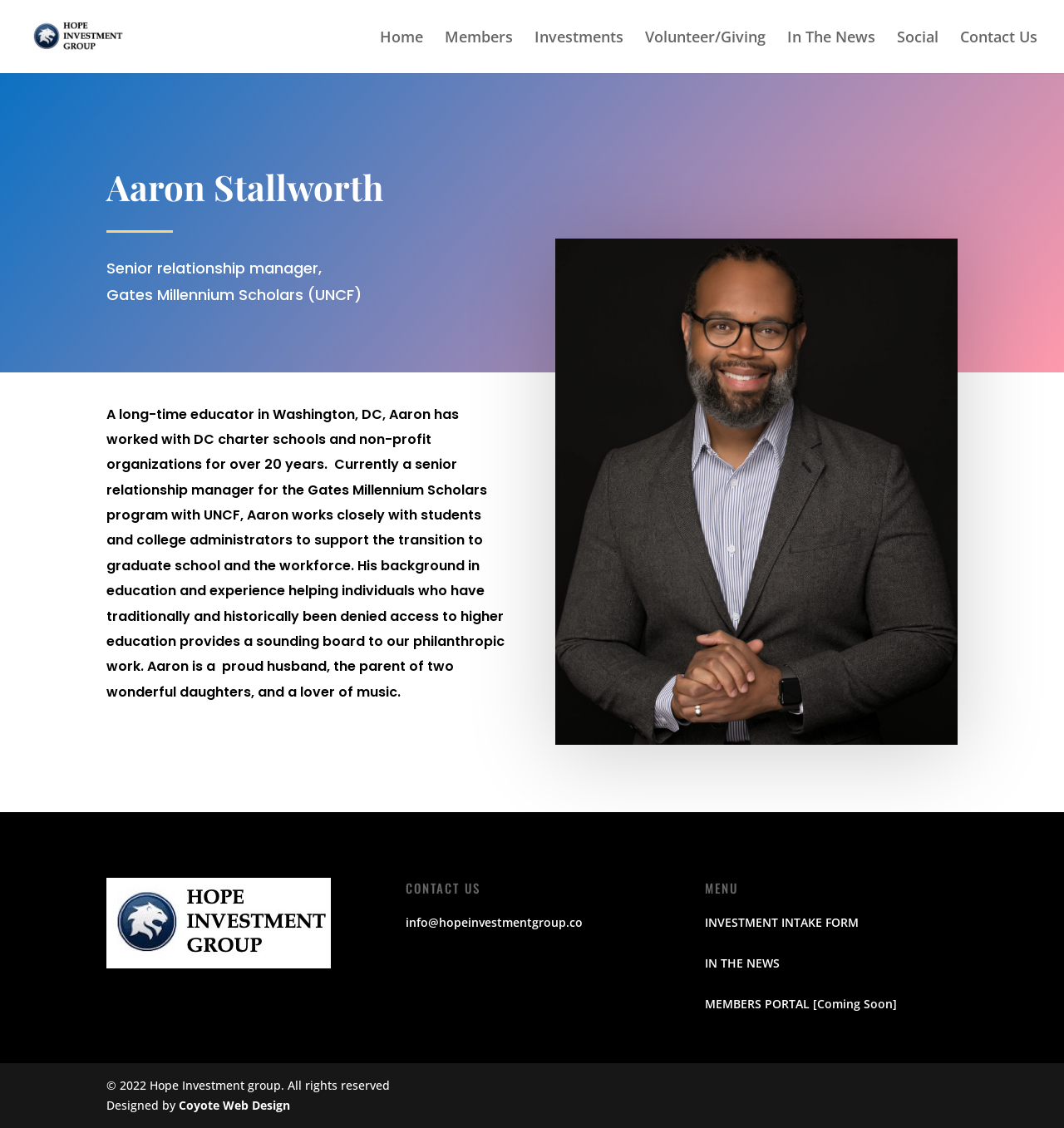Describe all the visual and textual components of the webpage comprehensively.

The webpage is about Aaron Stallworth, a senior relationship manager at HOPE Investment Group. At the top left, there is a logo of HOPE Investment Group, accompanied by a link to the group's website. 

Below the logo, there is a navigation menu with links to different sections of the website, including Home, Members, Investments, Volunteer/Giving, In The News, Social, and Contact Us. These links are aligned horizontally and take up the top portion of the page.

The main content of the page is an article about Aaron Stallworth. It starts with a heading that displays his name, followed by a brief description of his role as a senior relationship manager. There is also a mention of his background as an educator in Washington, DC, and his experience working with non-profit organizations.

The article continues with a longer paragraph that provides more details about Aaron's work, including his role in supporting students and college administrators. It also mentions his personal life, including his family and interests.

Towards the bottom of the page, there are two columns of links. The left column has a heading that says "CONTACT US" and includes a link to an email address. The right column has a heading that says "MENU" and includes links to an investment intake form, In The News, and a Members Portal, which is coming soon.

At the very bottom of the page, there is a footer section that displays a copyright notice for HOPE Investment Group, along with a mention of the website's designer, Coyote Web Design.